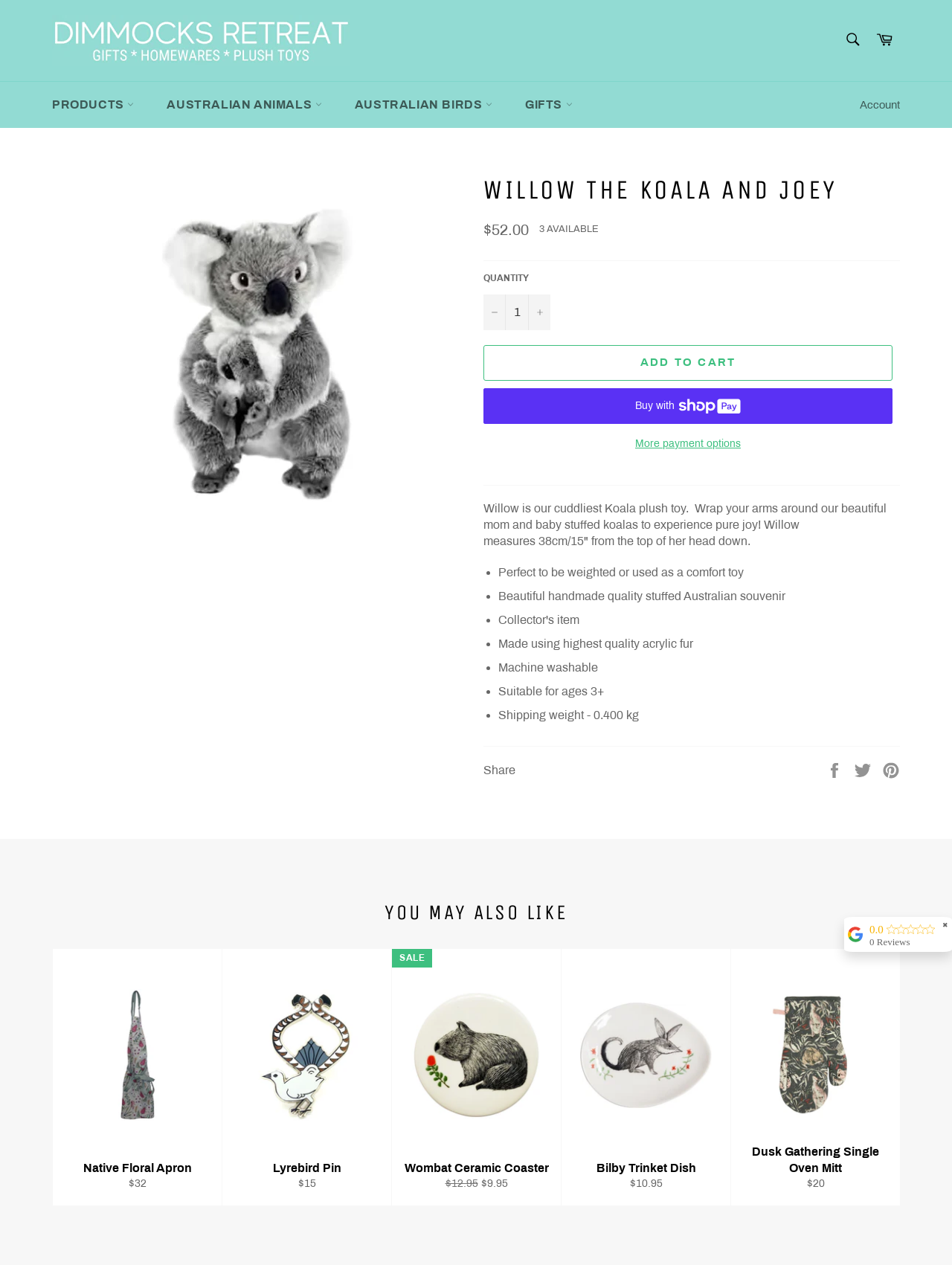Please provide the bounding box coordinates for the element that needs to be clicked to perform the following instruction: "Add to cart". The coordinates should be given as four float numbers between 0 and 1, i.e., [left, top, right, bottom].

[0.508, 0.273, 0.938, 0.301]